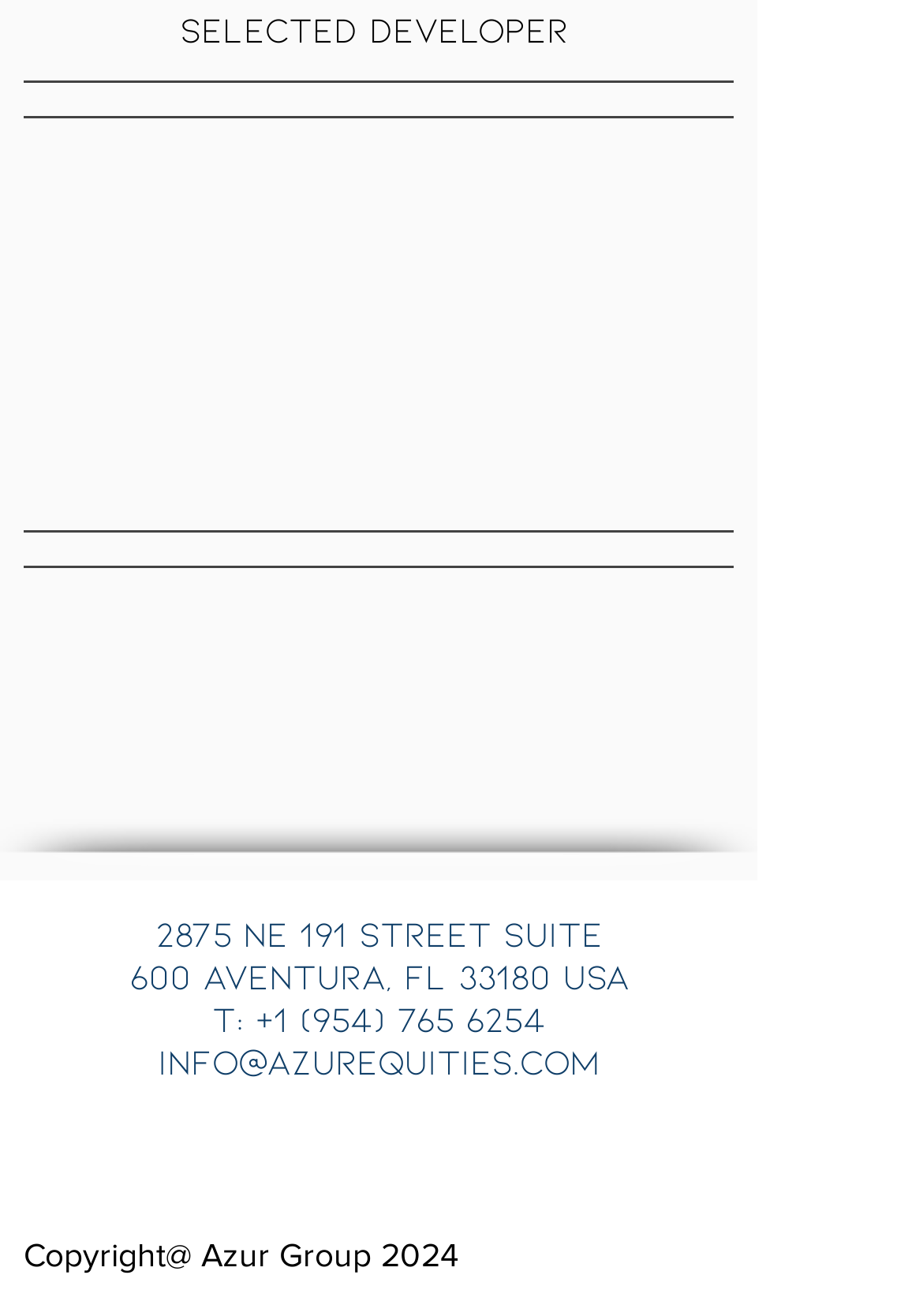Please provide the bounding box coordinate of the region that matches the element description: +1 (954) 765 6254. Coordinates should be in the format (top-left x, top-left y, bottom-right x, bottom-right y) and all values should be between 0 and 1.

[0.276, 0.757, 0.591, 0.789]